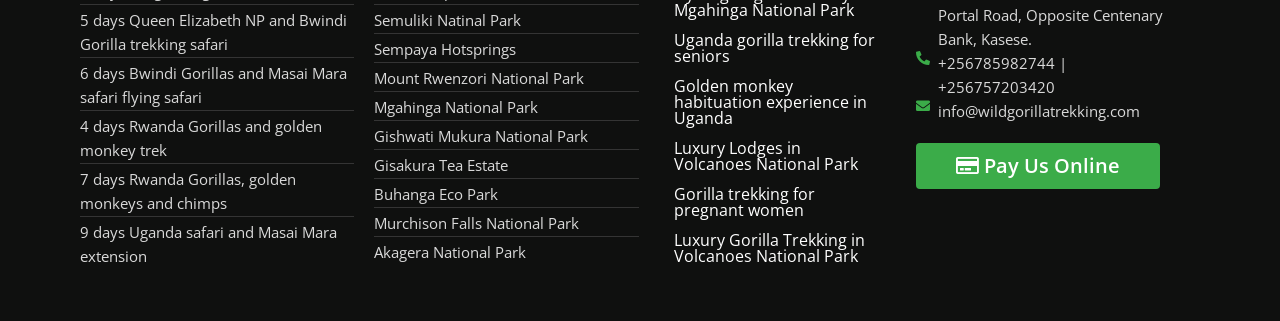What is the location of the office? Based on the image, give a response in one word or a short phrase.

Portal Road, Opposite Centenary Bank, Kasese.